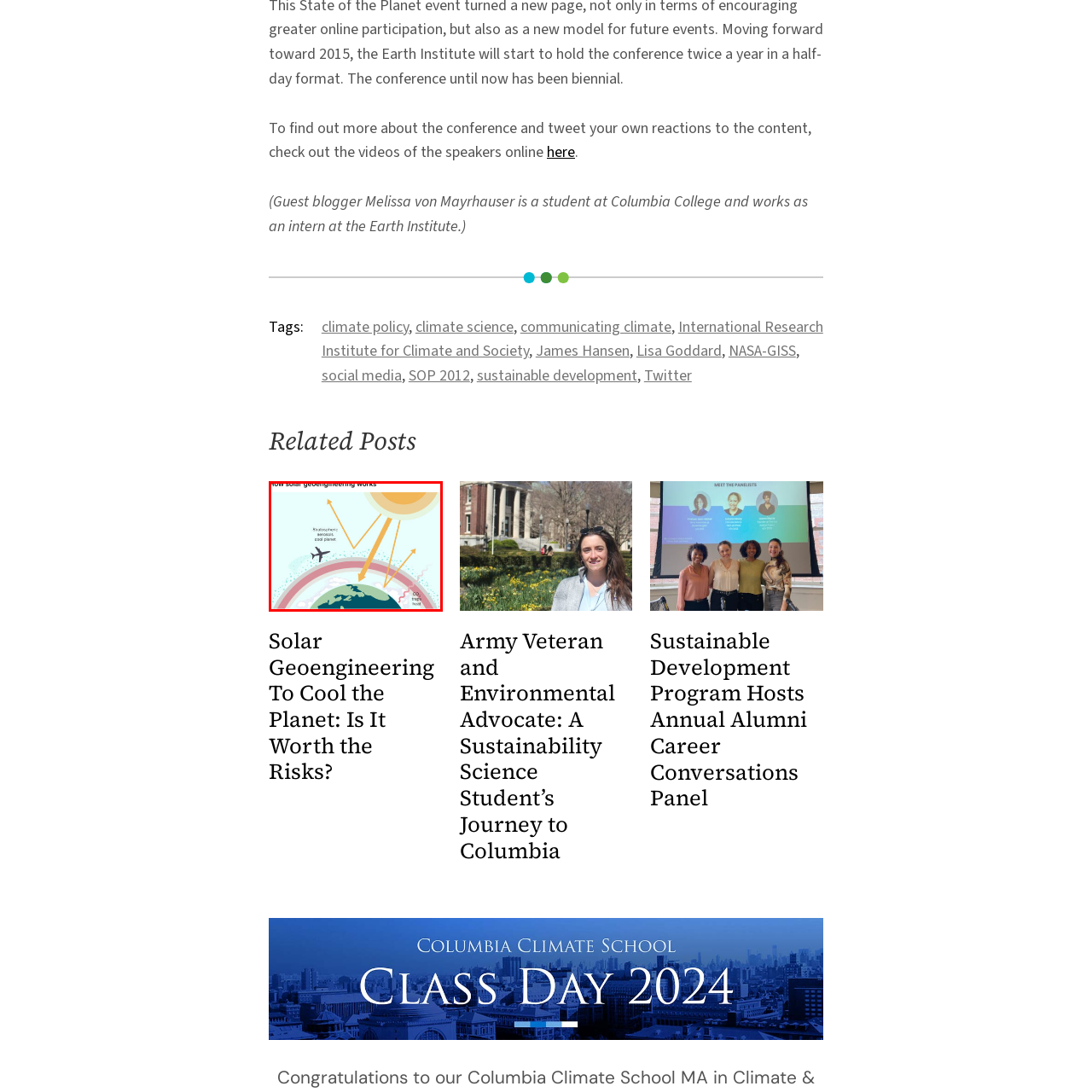Deliver a detailed account of the image that lies within the red box.

The image titled "How solar geoengineering works" illustrates the concept of solar geoengineering, a method proposed to mitigate climate change by reflecting sunlight away from Earth. The graphic features a globe surrounded by a protective layer, symbolizing the atmosphere, and arrows indicating sunlight being redirected to reduce warming. Notably, an airplane is depicted flying above the Earth, which suggests the role of aerosols in the geoengineering process. This visual representation serves to explain the mechanisms and potential impacts of solar geoengineering on our planet's climate systems.